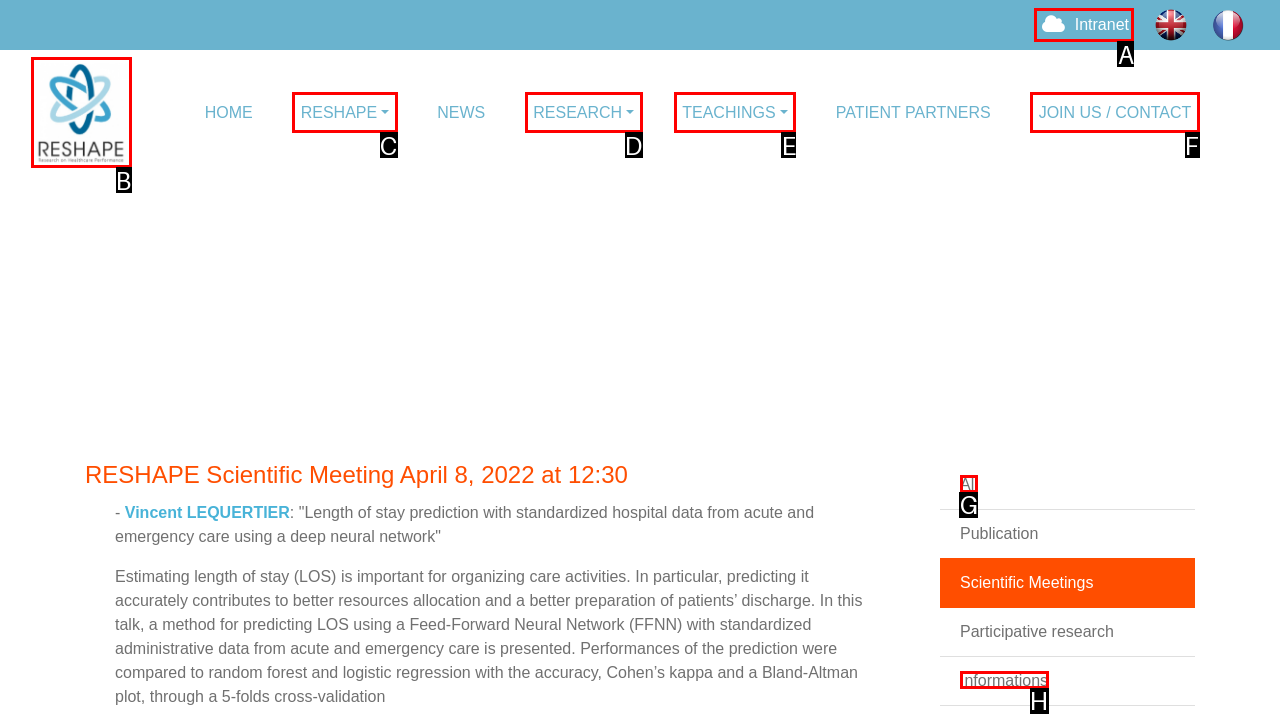Which option should be clicked to complete this task: Check all news
Reply with the letter of the correct choice from the given choices.

G